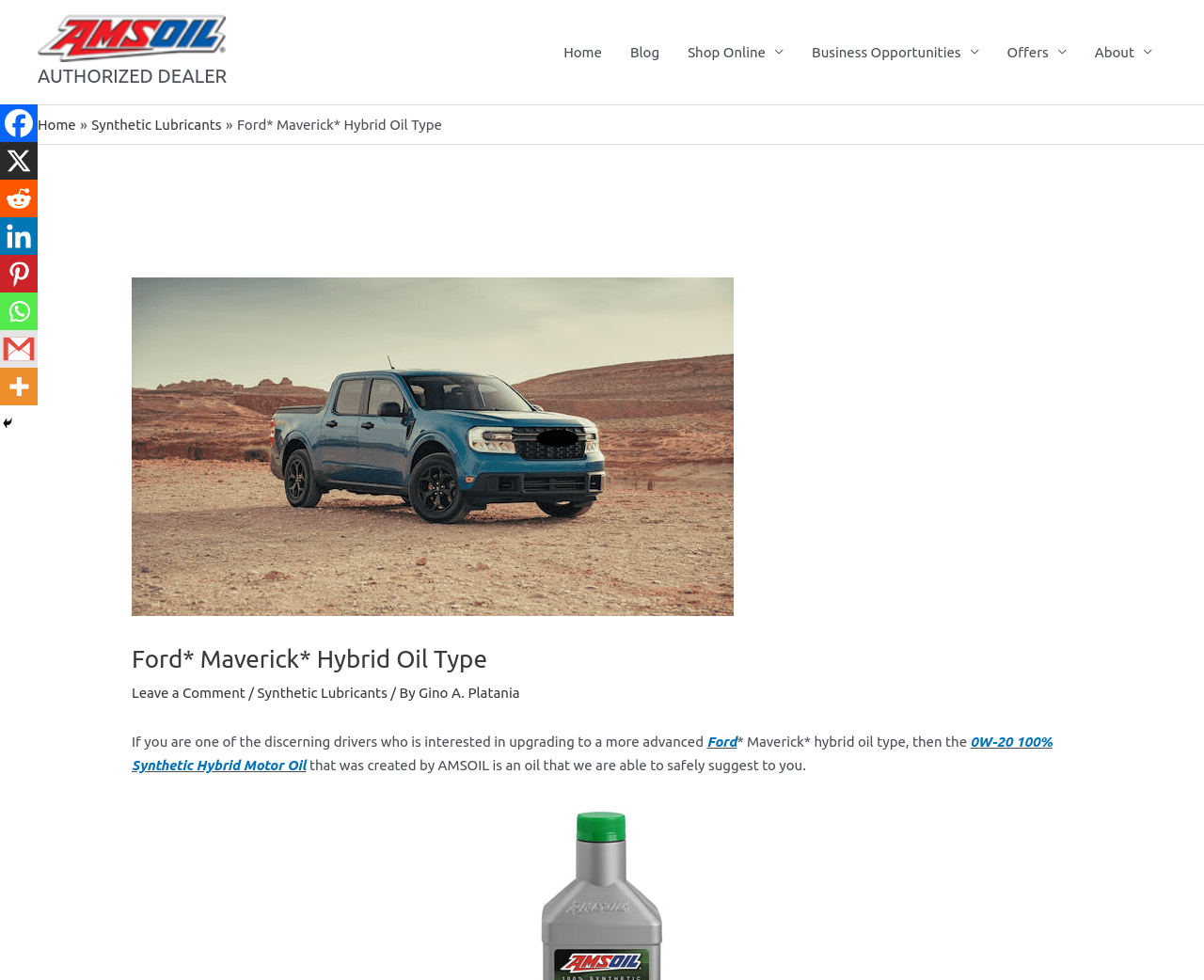What is the navigation menu above the breadcrumbs?
Provide a fully detailed and comprehensive answer to the question.

The navigation menu above the breadcrumbs is the Site Navigation, which contains links to 'Home', 'Blog', 'Shop Online', 'Business Opportunities', 'Offers', and 'About'.